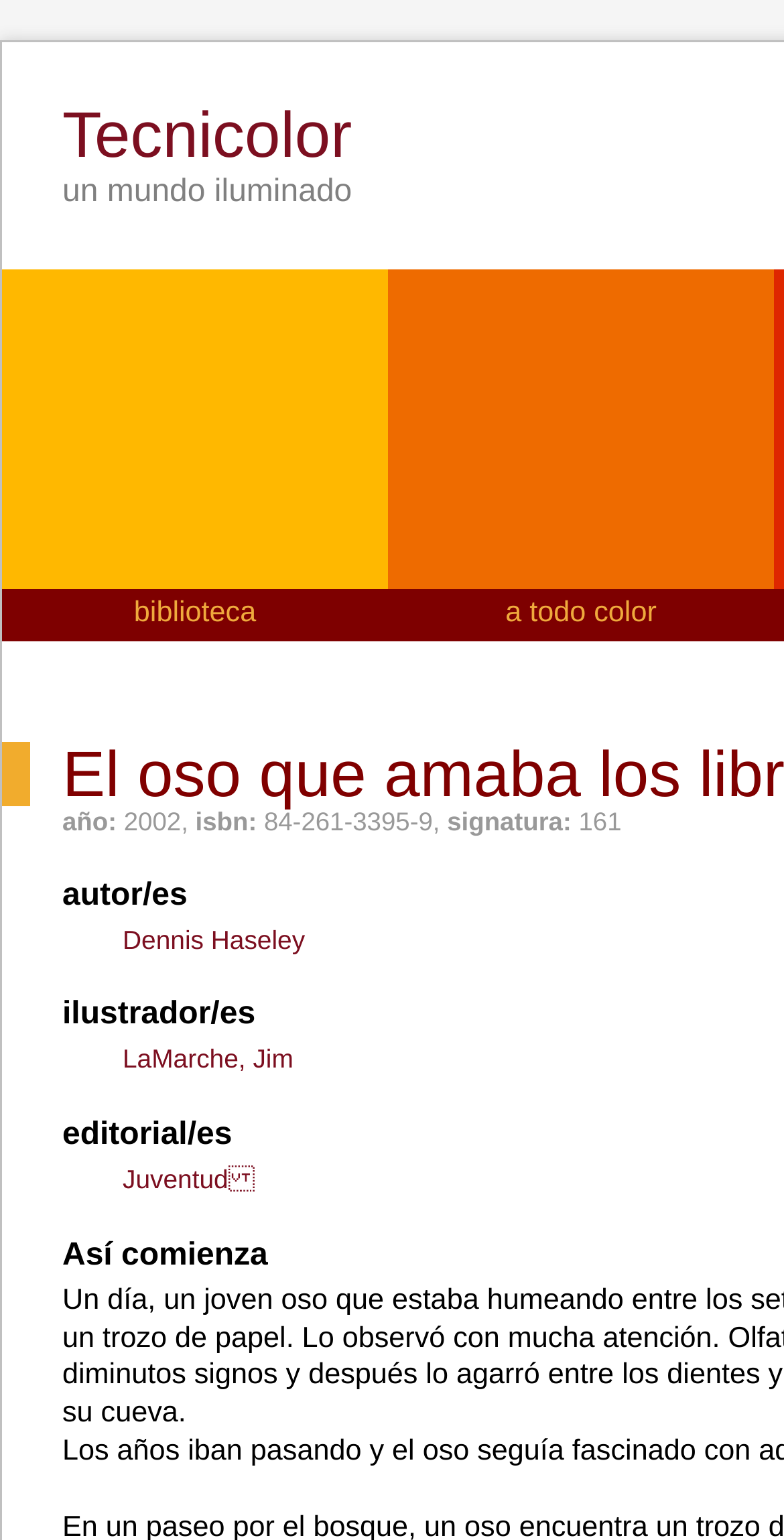Given the following UI element description: "a todo color", find the bounding box coordinates in the webpage screenshot.

[0.495, 0.382, 0.987, 0.416]